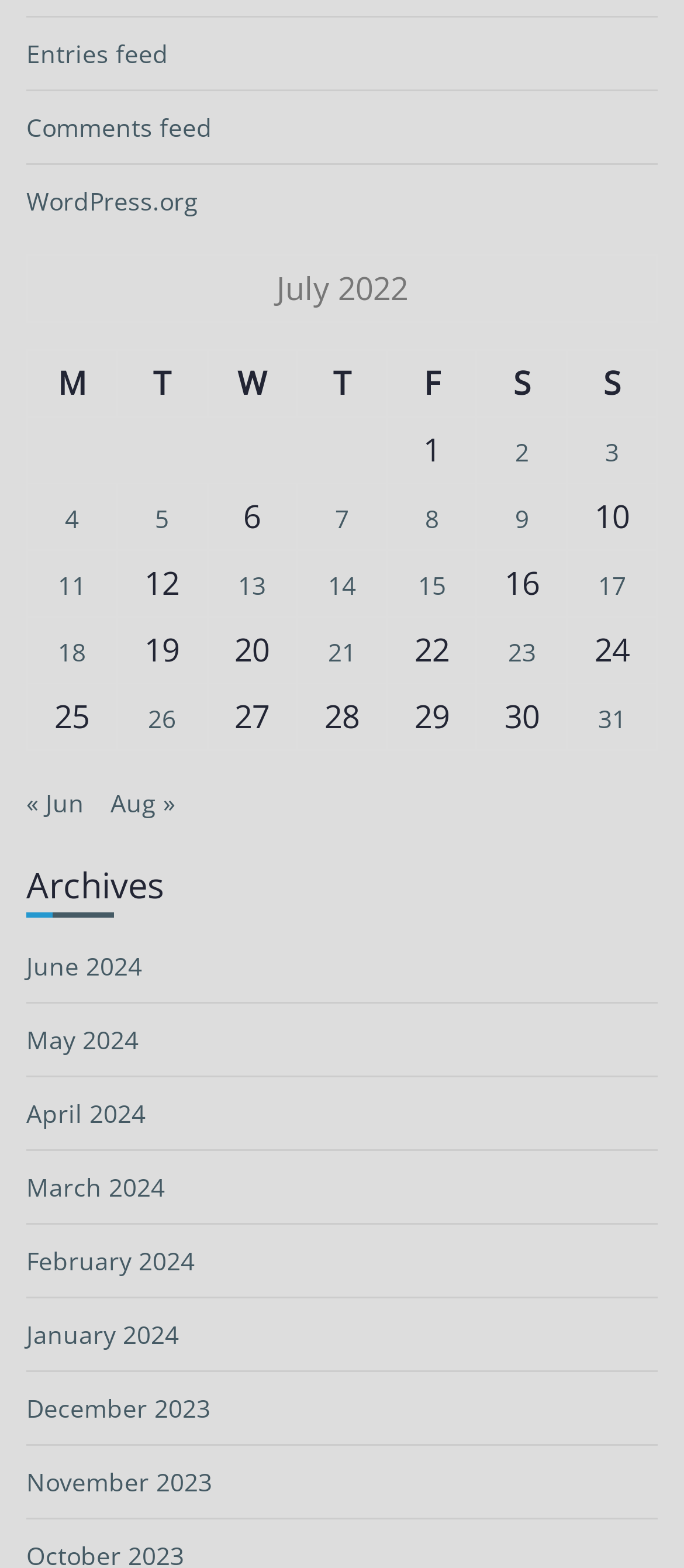Extract the bounding box coordinates for the described element: "Entries feed". The coordinates should be represented as four float numbers between 0 and 1: [left, top, right, bottom].

[0.038, 0.023, 0.246, 0.044]